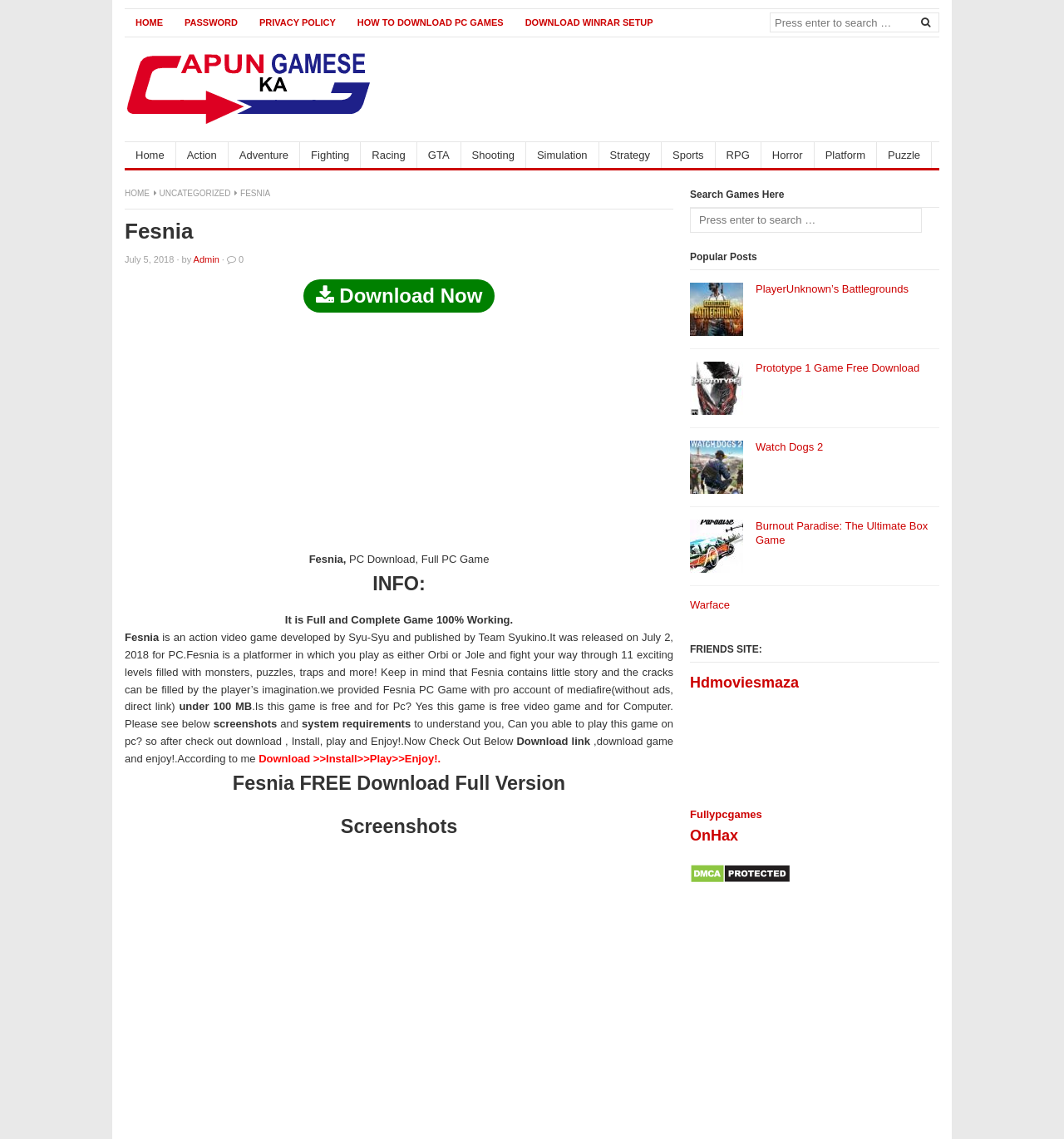What is the name of the game being described?
Examine the image closely and answer the question with as much detail as possible.

I found the answer by looking at the heading 'Fesnia FREE Download Full Version' and the text 'Fesnia is an action video game developed by Syu-Syu and published by Team Syukino.'